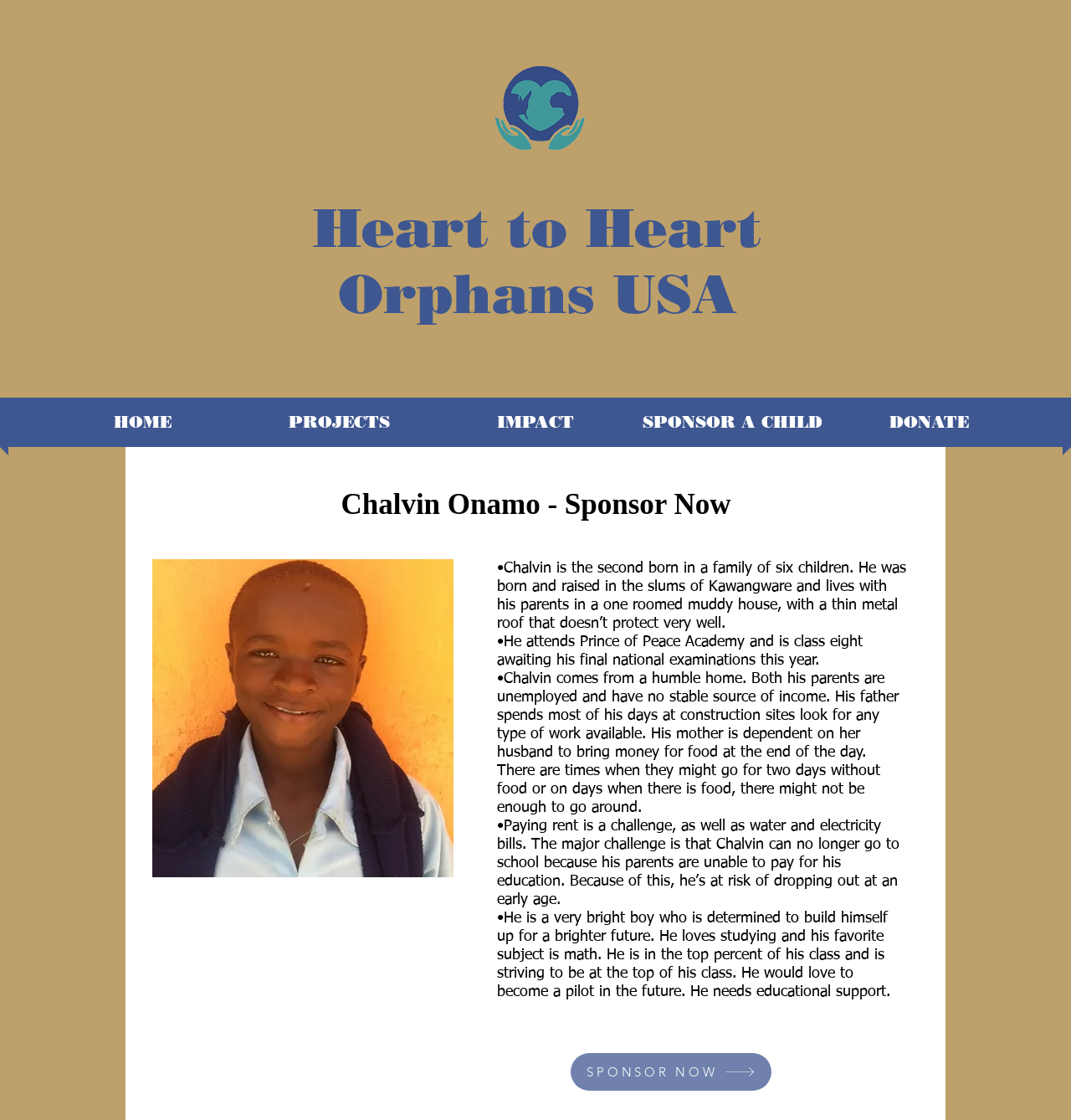Determine the bounding box coordinates of the UI element described by: "IMPACT".

[0.408, 0.355, 0.592, 0.399]